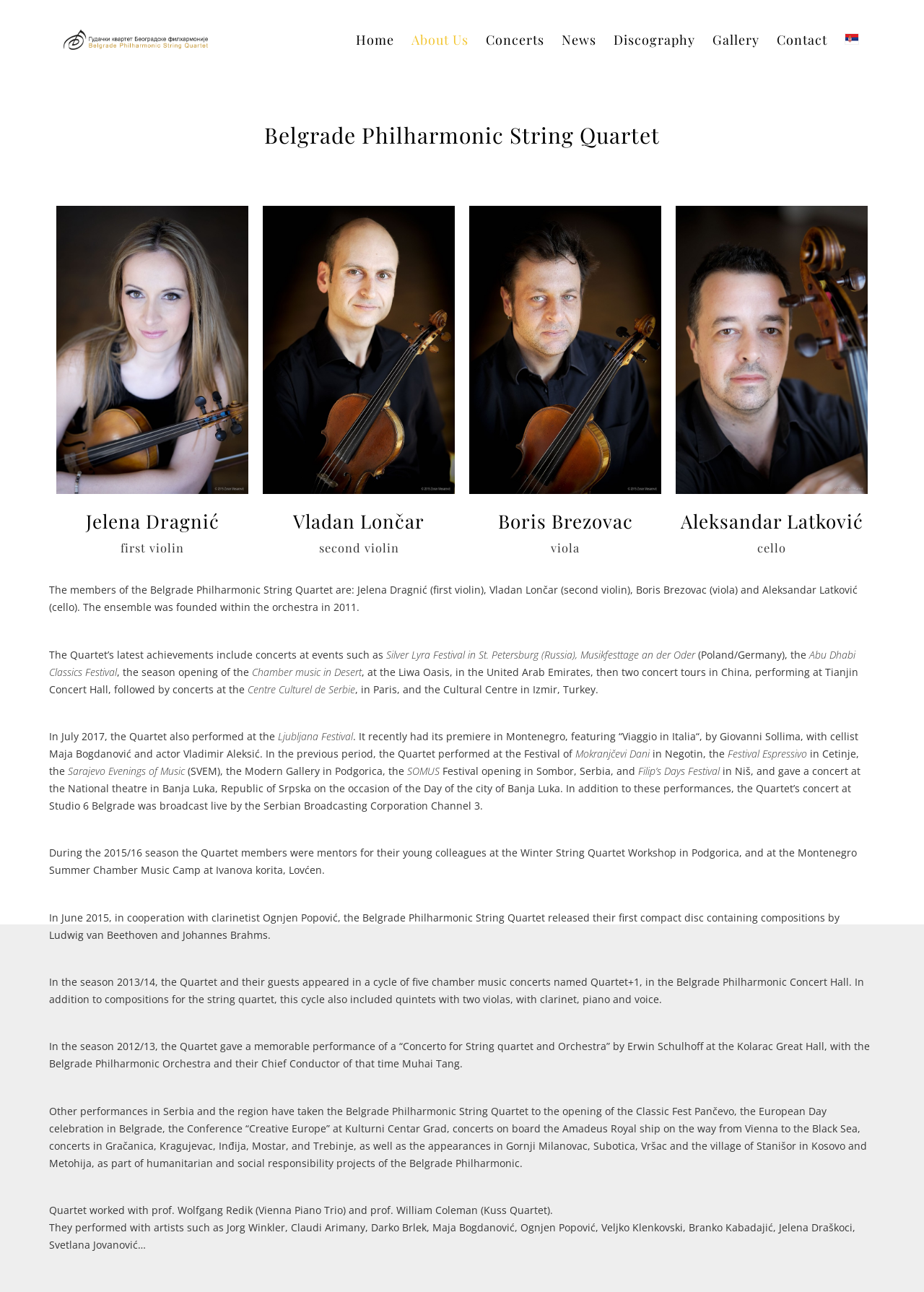Provide a one-word or brief phrase answer to the question:
What is the name of the string quartet?

Belgrade Philharmonic String Quartet